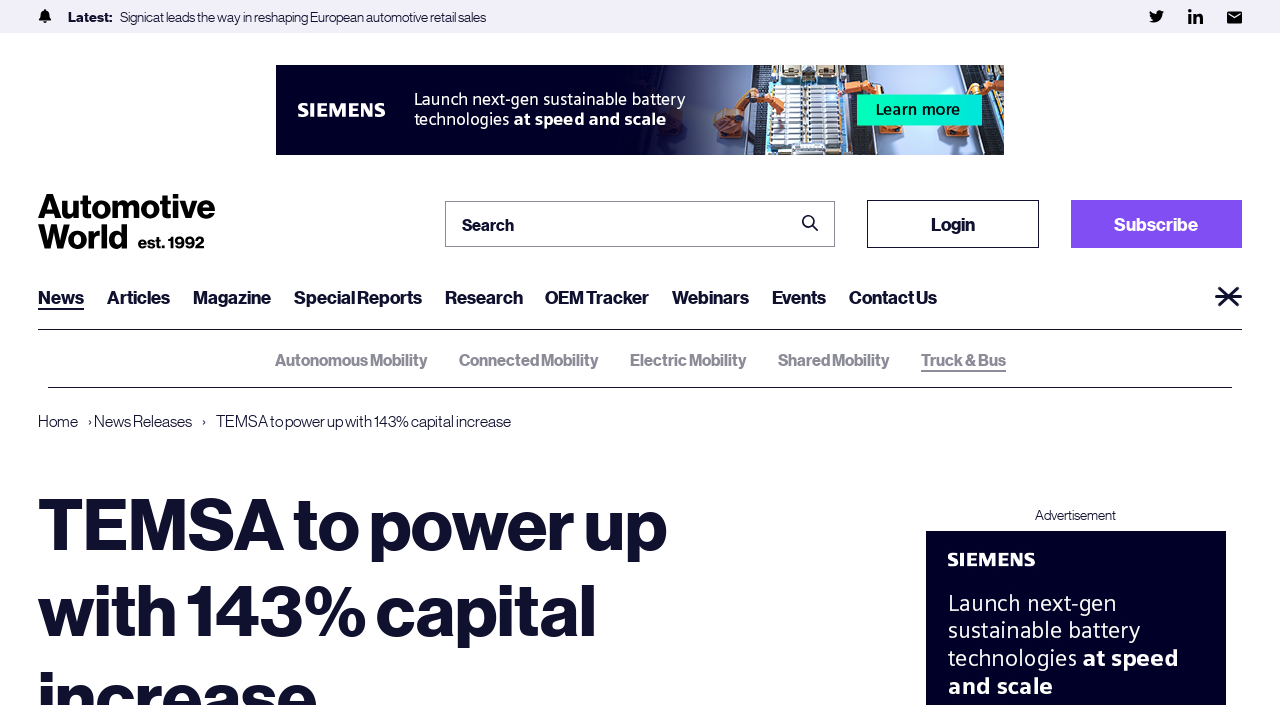Please identify the bounding box coordinates of the clickable element to fulfill the following instruction: "Visit the Automotive World homepage". The coordinates should be four float numbers between 0 and 1, i.e., [left, top, right, bottom].

[0.03, 0.26, 0.186, 0.376]